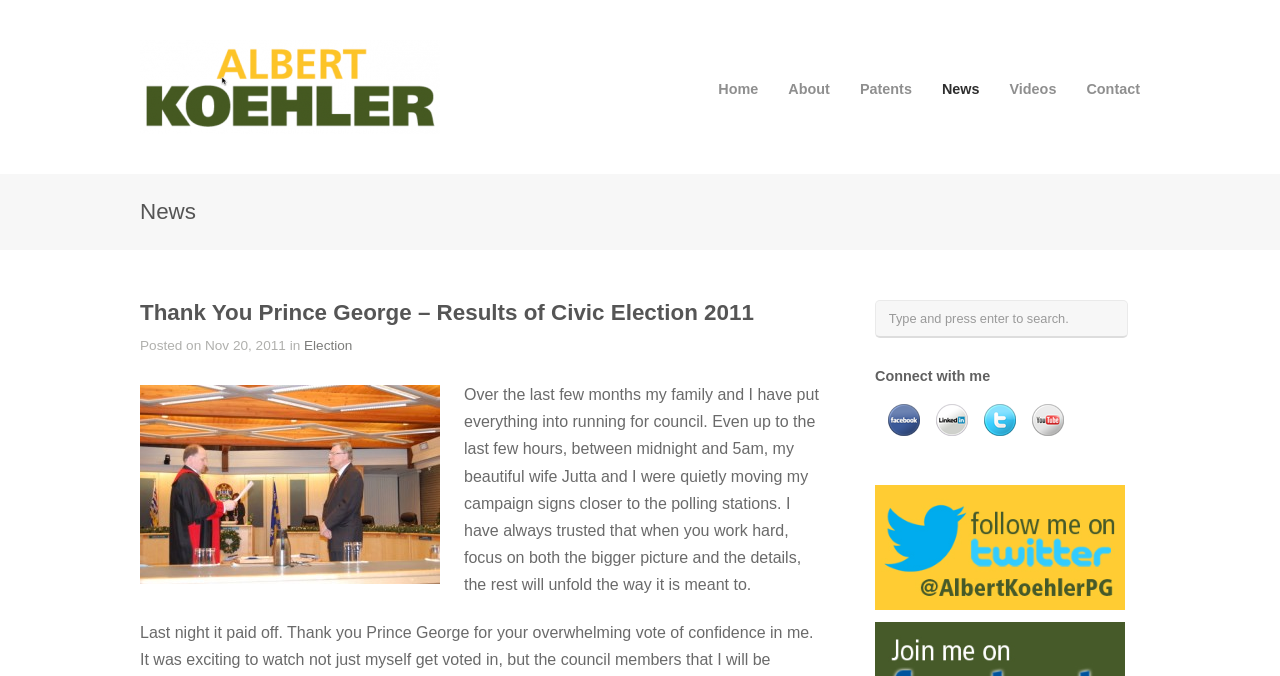Explain the webpage's design and content in an elaborate manner.

The webpage is about Albert Koehler, with a heading that reads "Albert Koehler" at the top left corner. Below this heading is an image of Albert Koehler. 

To the right of the Albert Koehler heading are several links, including "Home", "About", "Patents", "News", "Videos", and "Contact", which are arranged horizontally. 

Below the links is a heading that reads "News", followed by another heading that reads "Thank You Prince George – Results of Civic Election 2011". This heading is accompanied by a link with the same text. 

Below this heading is a paragraph of text that reads "Posted on Nov 20, 2011 in Election. Over the last few months my family and I have put everything into running for council. Even up to the last few hours, between midnight and 5am, my beautiful wife Jutta and I were quietly moving my campaign signs closer to the polling stations. I have always trusted that when you work hard, focus on both the bigger picture and the details, the rest will unfold the way it is meant to." 

To the right of this paragraph is a search box with a placeholder text that reads "Type and press enter to search." 

Below the search box is a heading that reads "Connect with me", followed by four links to Albert Koehler's social media profiles, including Facebook, Linkedin, Twitter, and Youtube. Each link is accompanied by an image. 

At the bottom of the page is a "Follow Albert Koehler on Twitter Button" with an accompanying image.